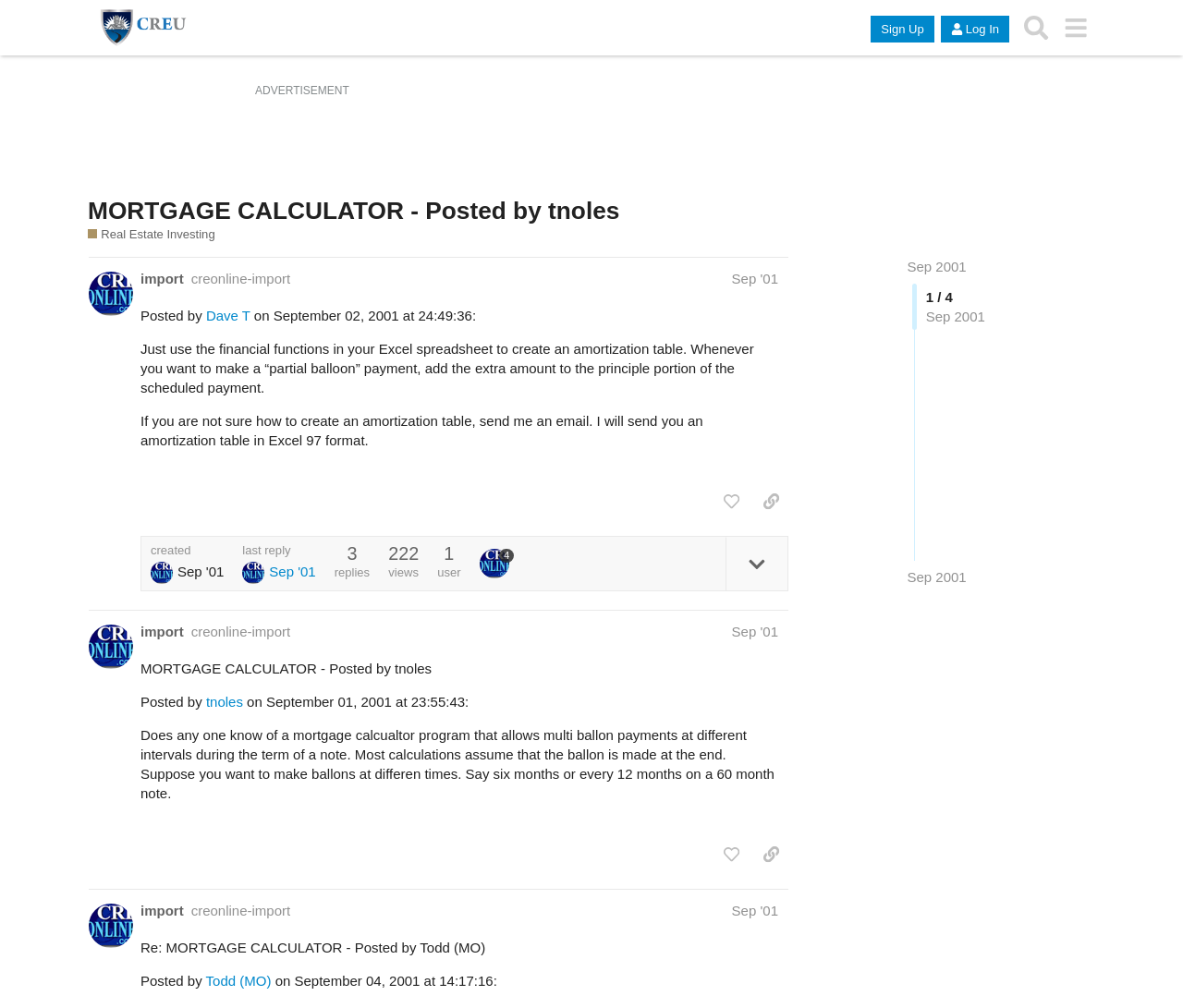Can you find the bounding box coordinates for the UI element given this description: "alt="CREUniversity Real Estate Investing Forum""? Provide the coordinates as four float numbers between 0 and 1: [left, top, right, bottom].

[0.074, 0.009, 0.168, 0.046]